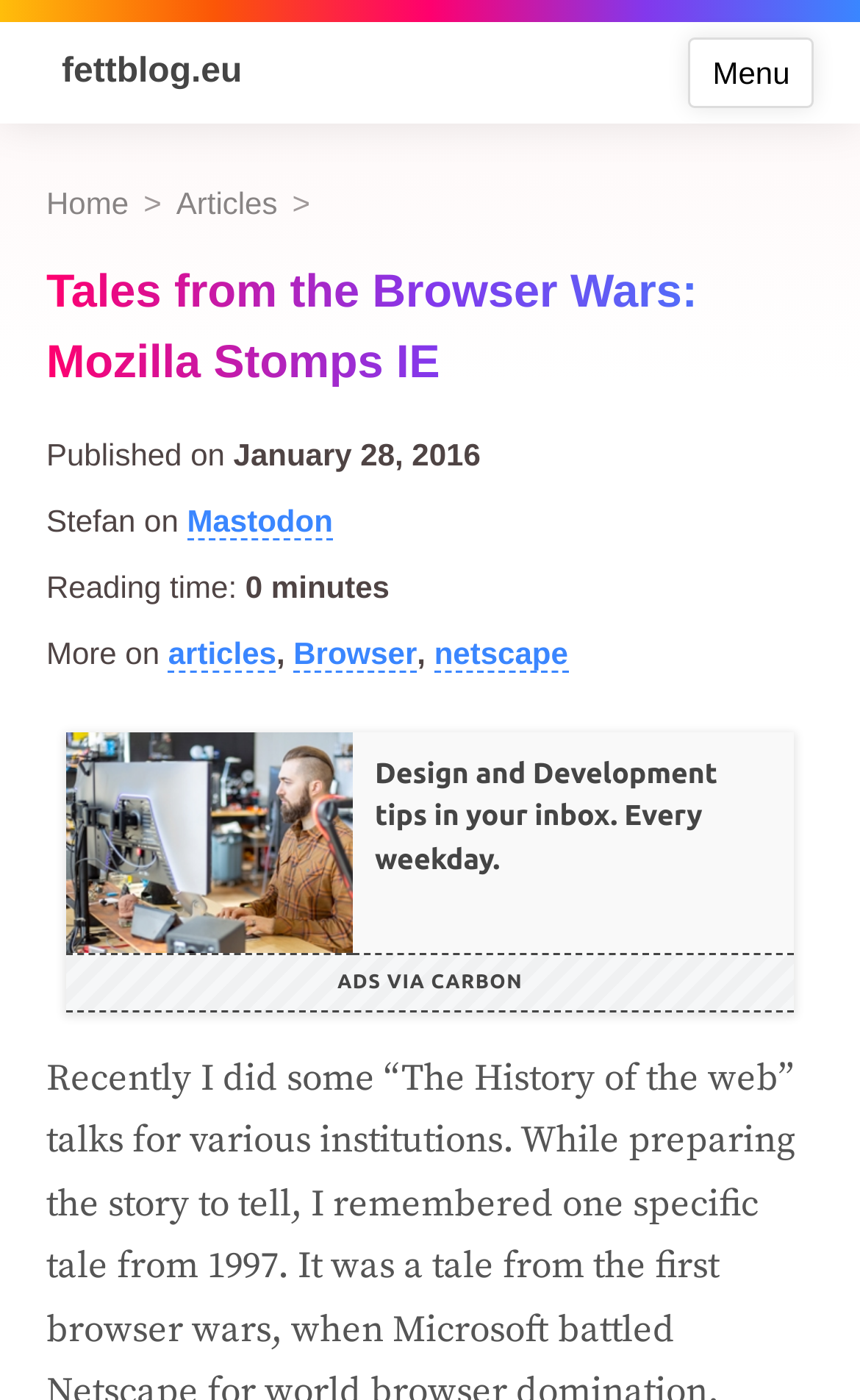Please extract the title of the webpage.

Tales from the Browser Wars: Mozilla Stomps IE